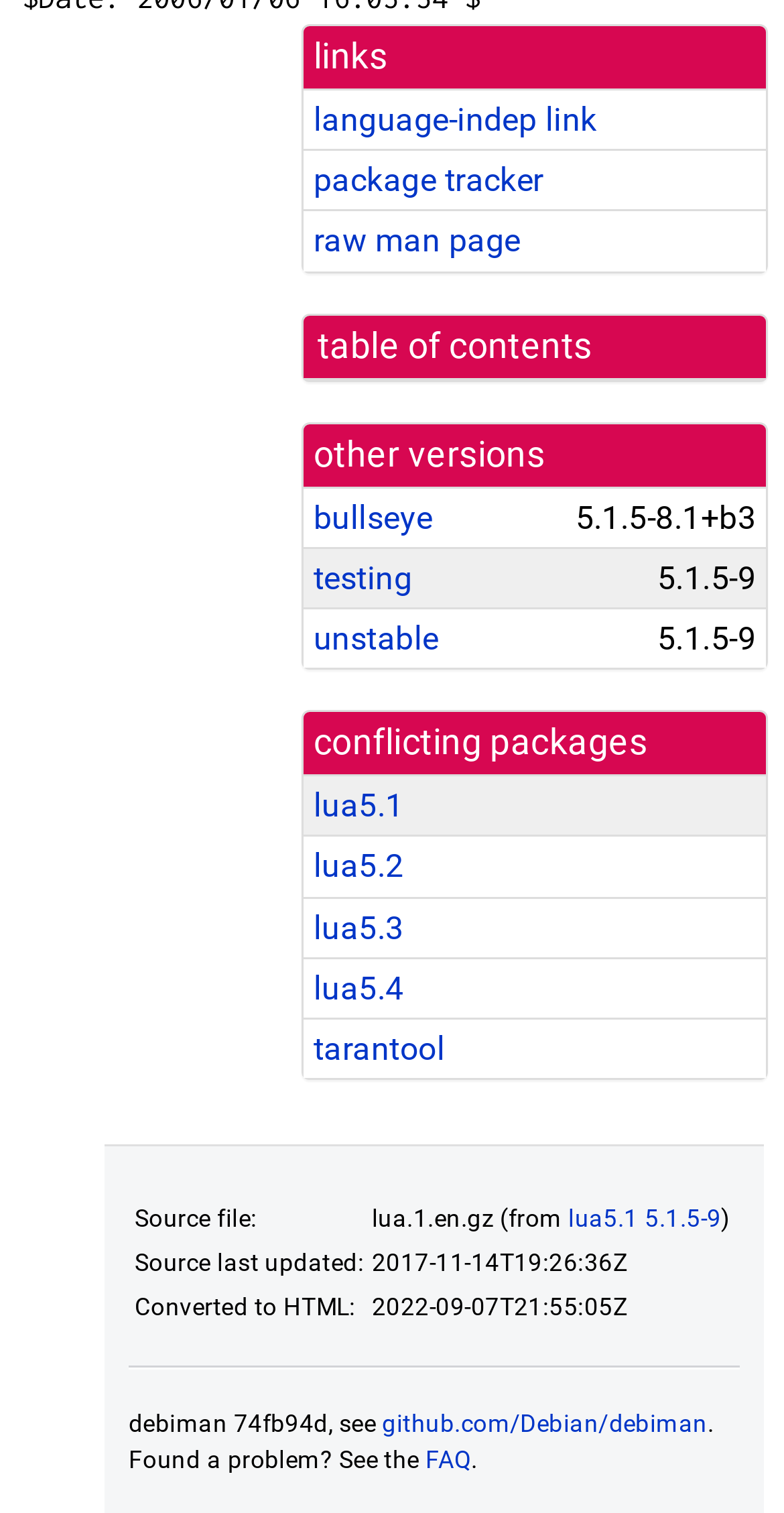Please study the image and answer the question comprehensively:
What is the version of the package in the 'testing' section?

I looked at the 'other versions' section and found the 'testing' link, next to which is the version number '5.1.5-9'.